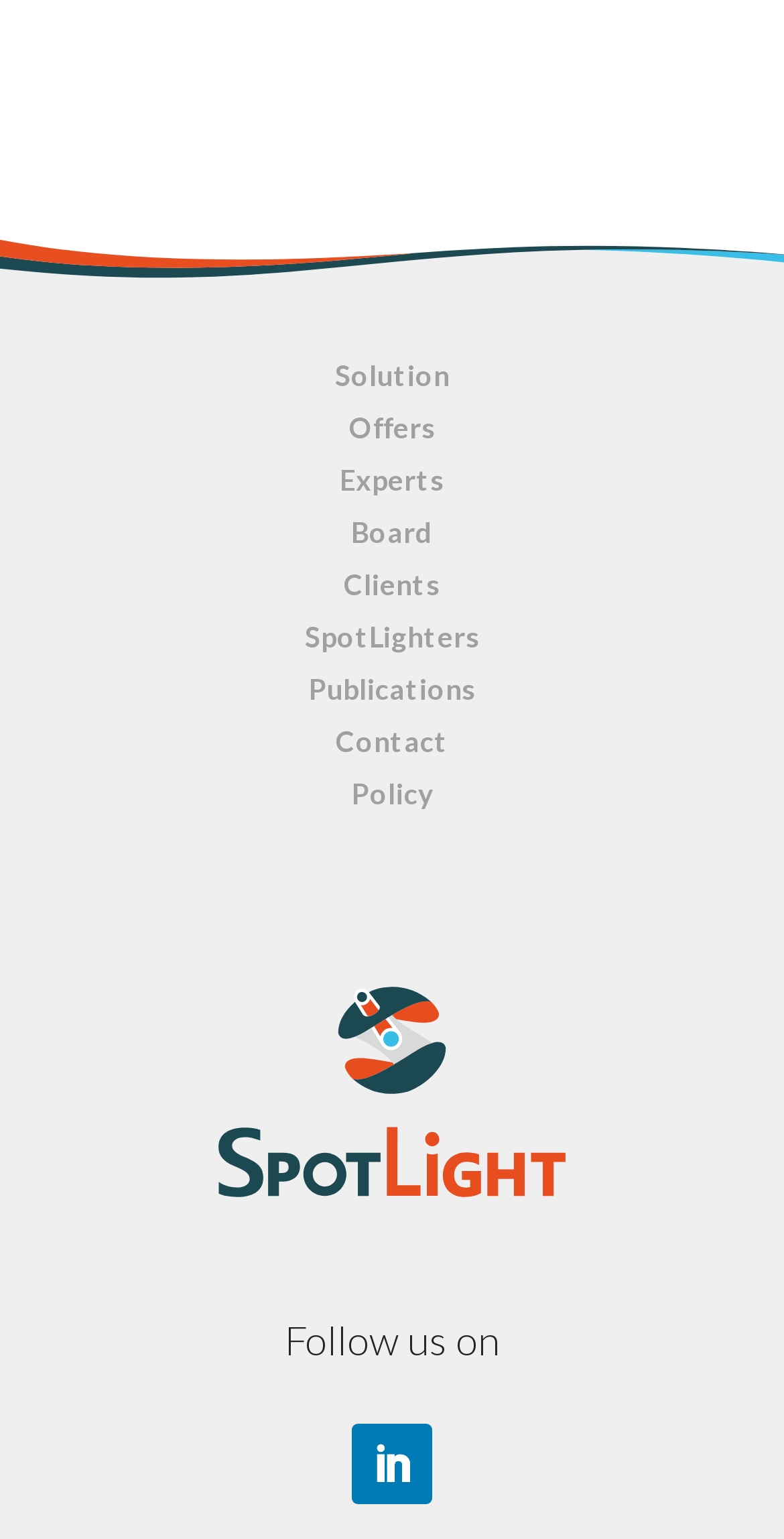What is the text below the second image?
Based on the visual content, answer with a single word or a brief phrase.

Follow us on